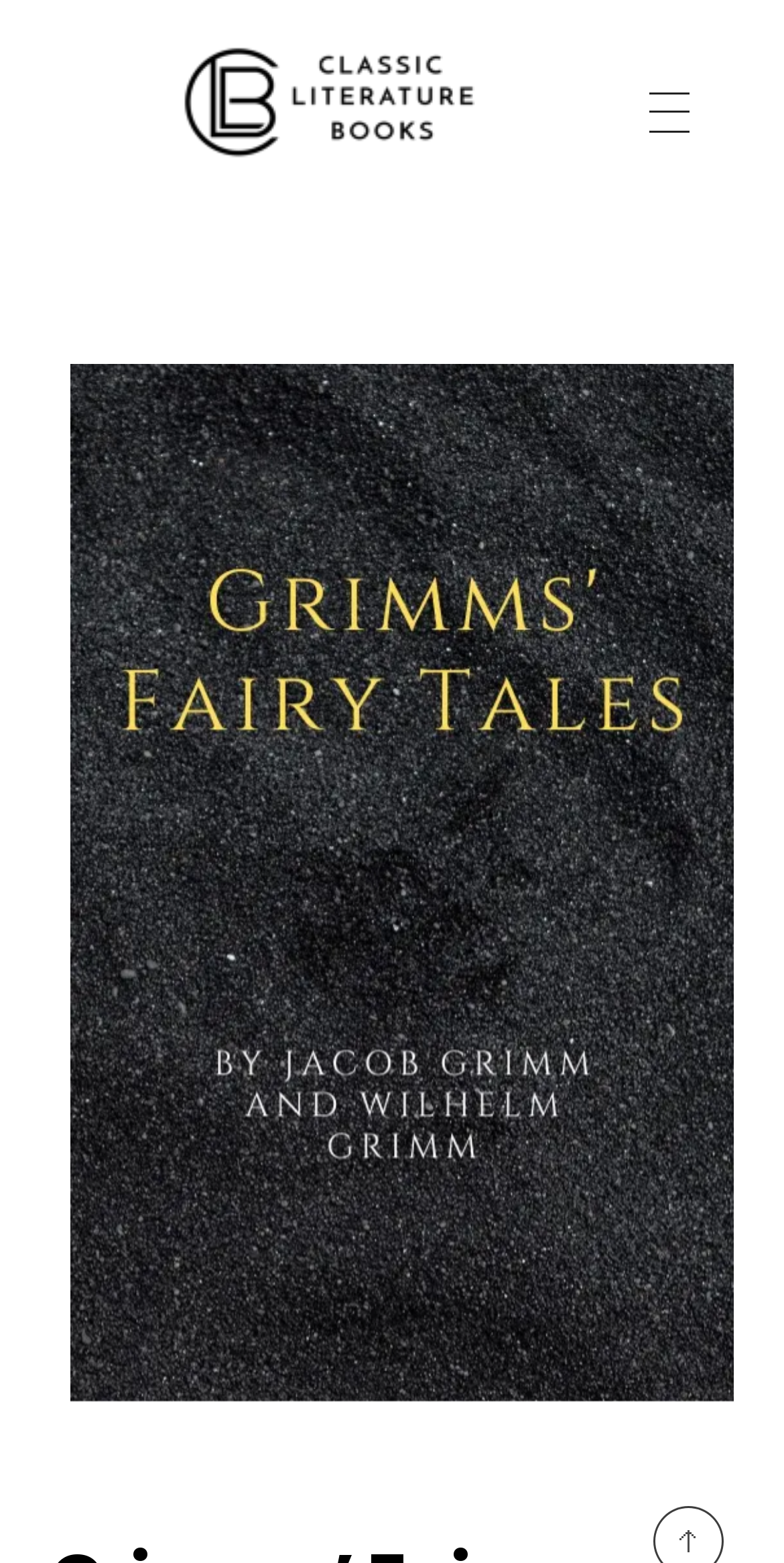Using the given description, provide the bounding box coordinates formatted as (top-left x, top-left y, bottom-right x, bottom-right y), with all values being floating point numbers between 0 and 1. Description: Classic Literature Books

[0.228, 0.111, 0.95, 0.145]